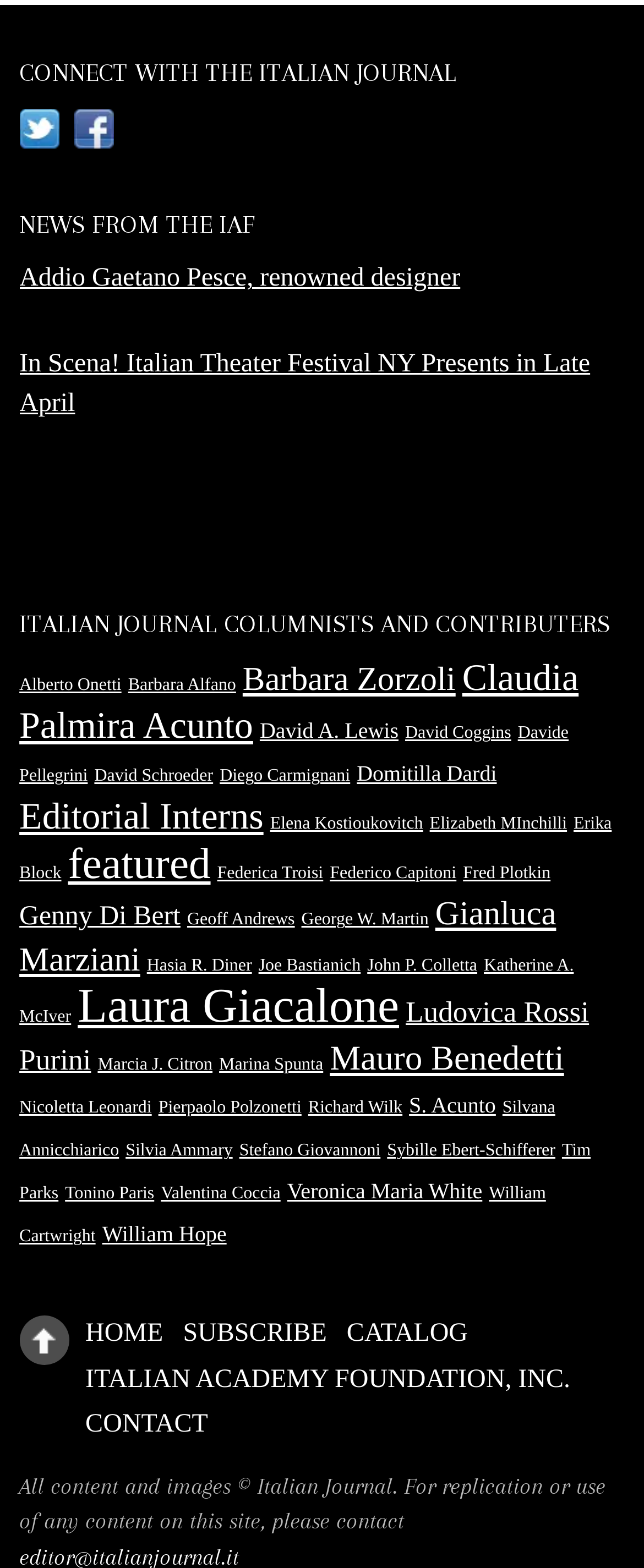How many columnists and contributors are listed?
By examining the image, provide a one-word or phrase answer.

30